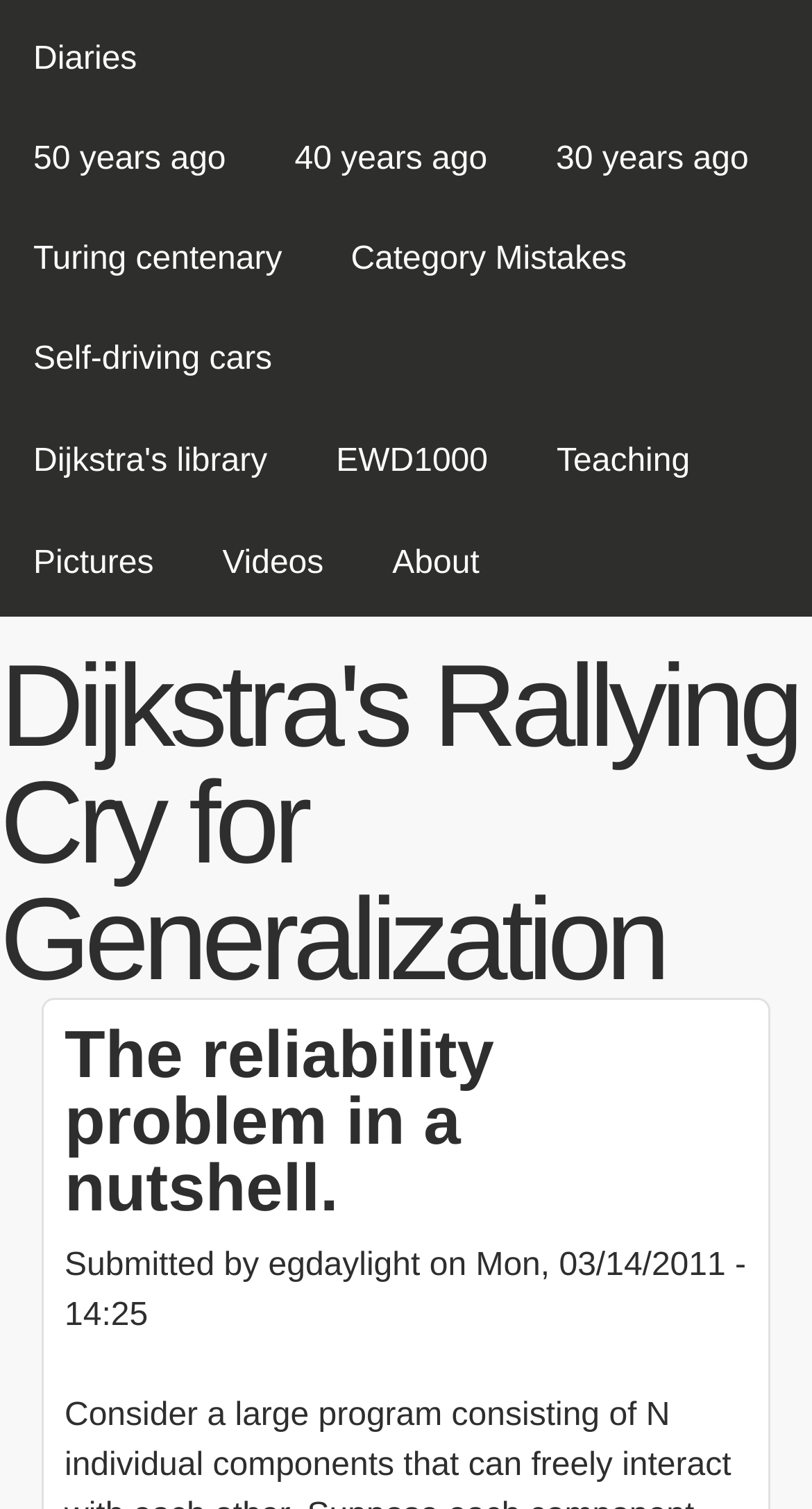Specify the bounding box coordinates of the region I need to click to perform the following instruction: "View pictures". The coordinates must be four float numbers in the range of 0 to 1, i.e., [left, top, right, bottom].

[0.0, 0.341, 0.23, 0.407]